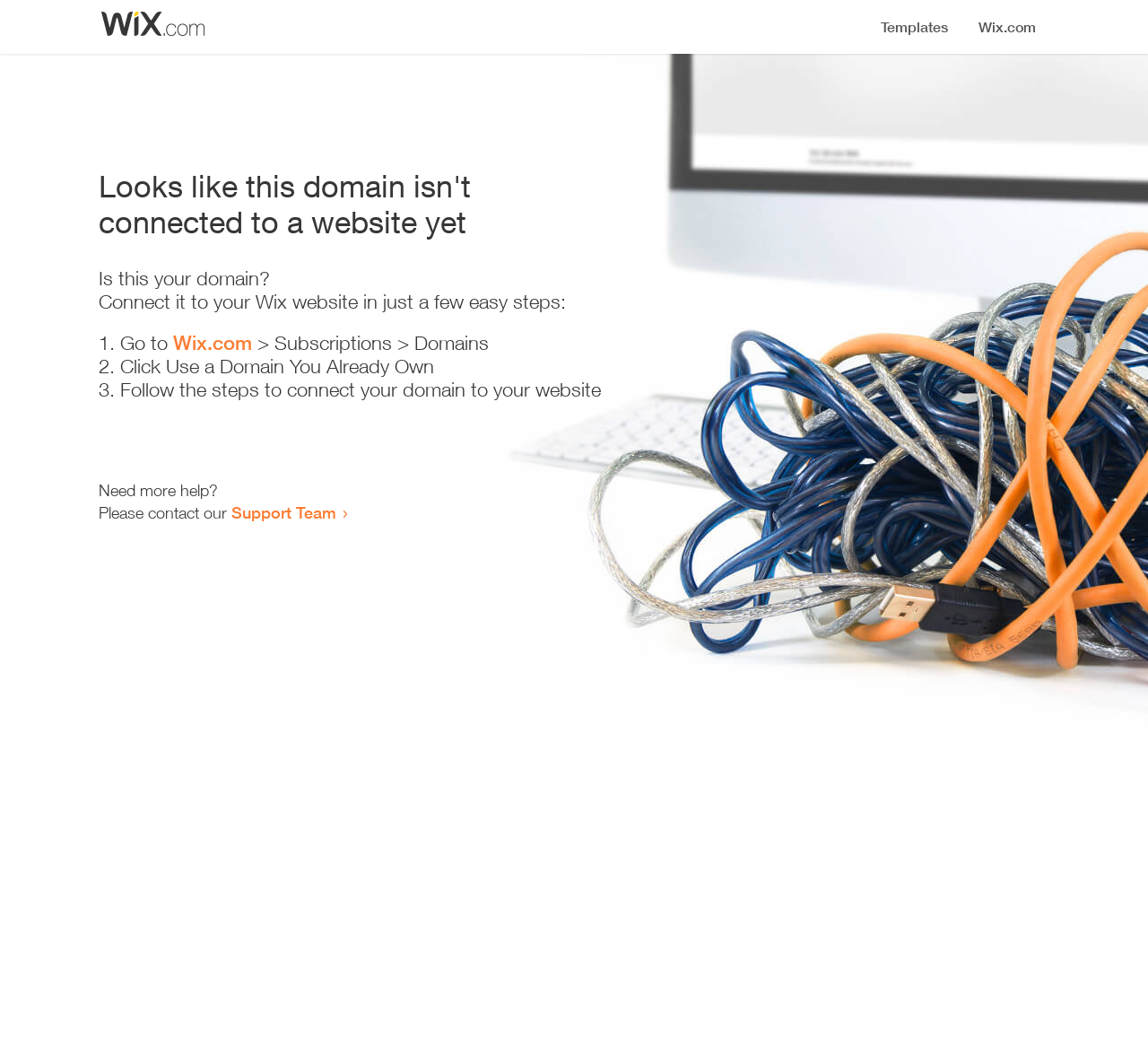Given the element description "Wix.com", identify the bounding box of the corresponding UI element.

[0.151, 0.316, 0.22, 0.338]